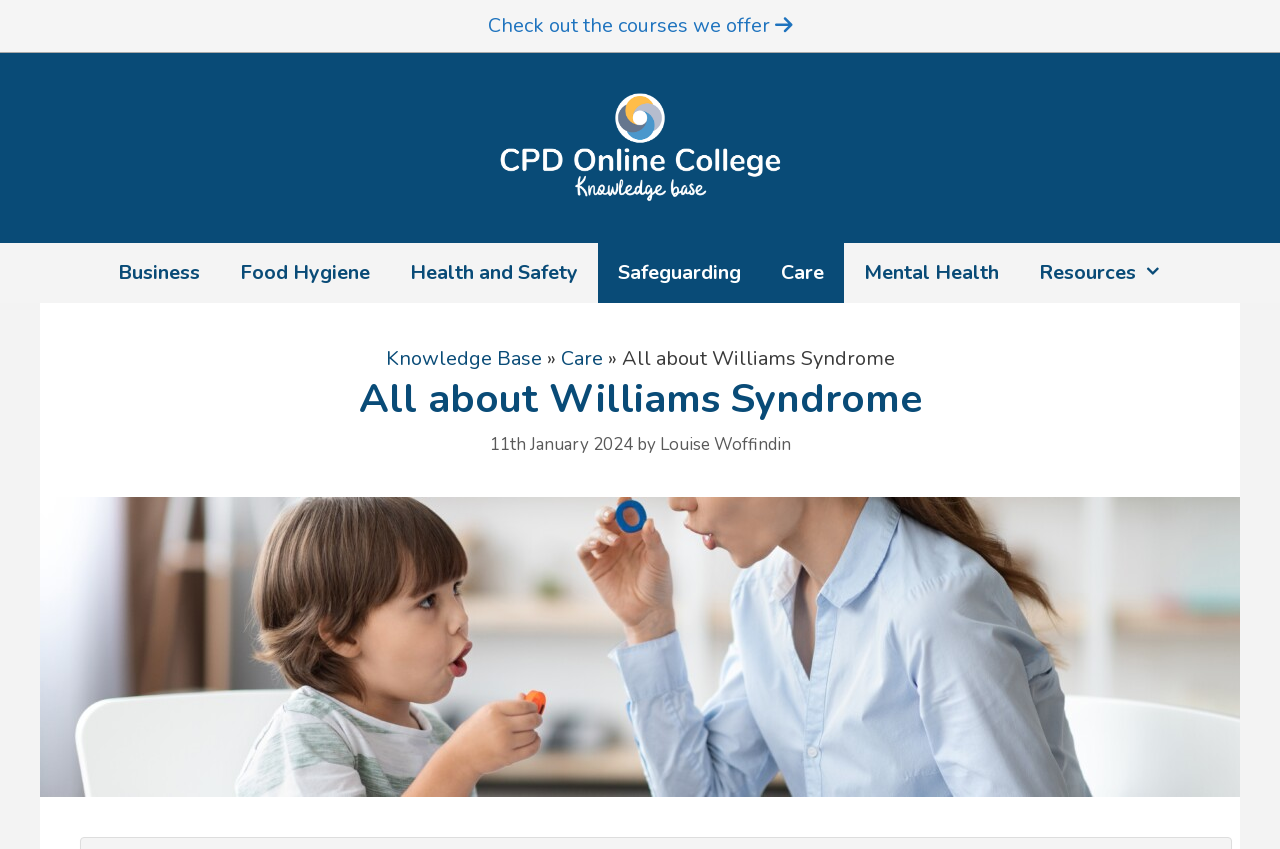Mark the bounding box of the element that matches the following description: "Health and Safety".

[0.305, 0.286, 0.467, 0.357]